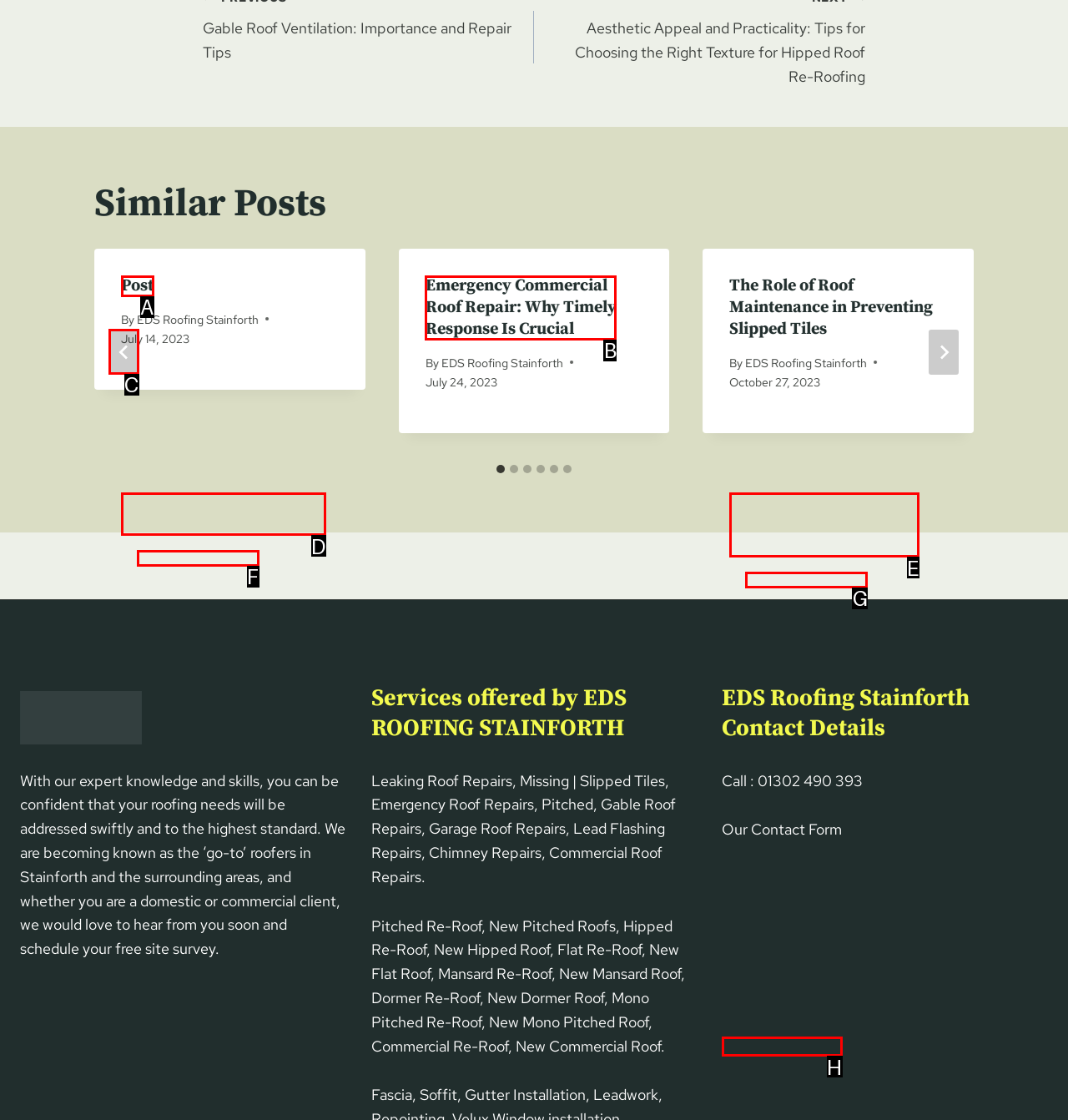Decide which letter you need to select to fulfill the task: Go to last slide
Answer with the letter that matches the correct option directly.

C